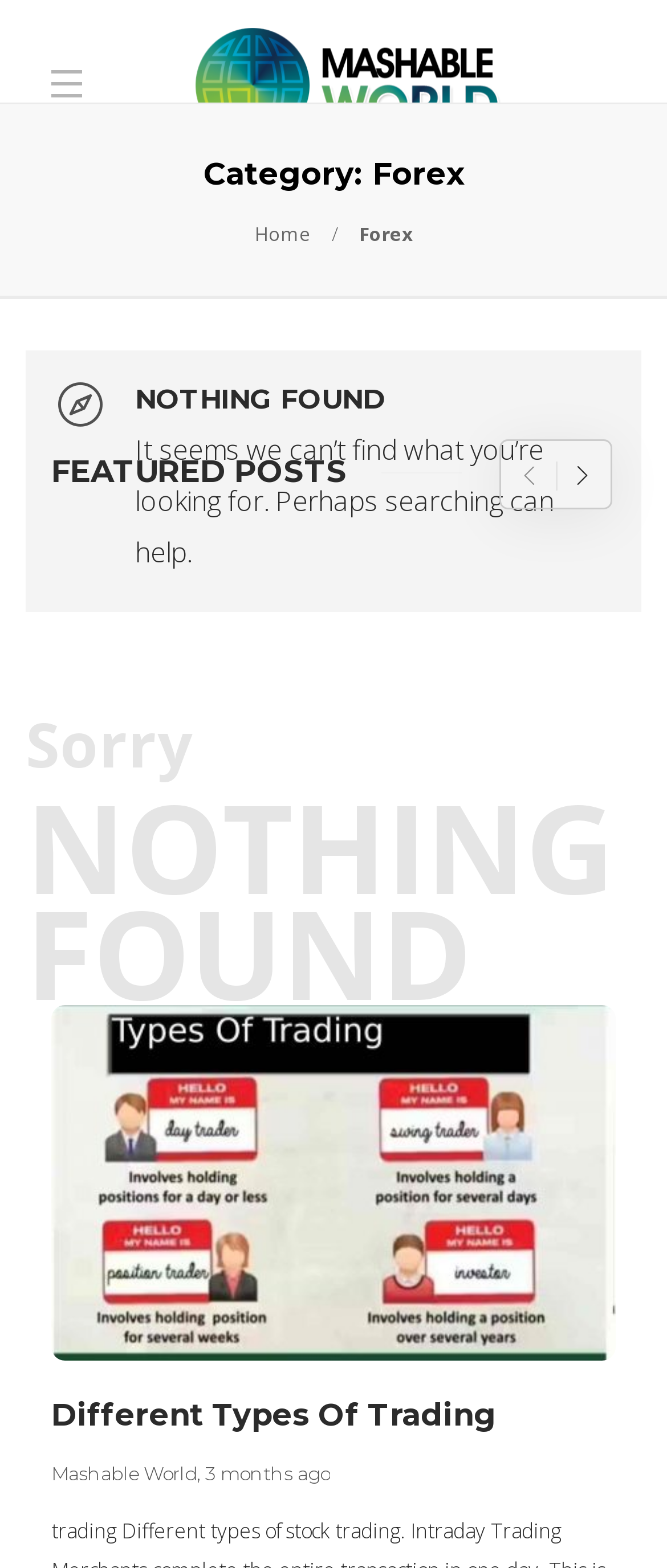What is the status of the first button on the webpage?
Using the visual information, respond with a single word or phrase.

Disabled